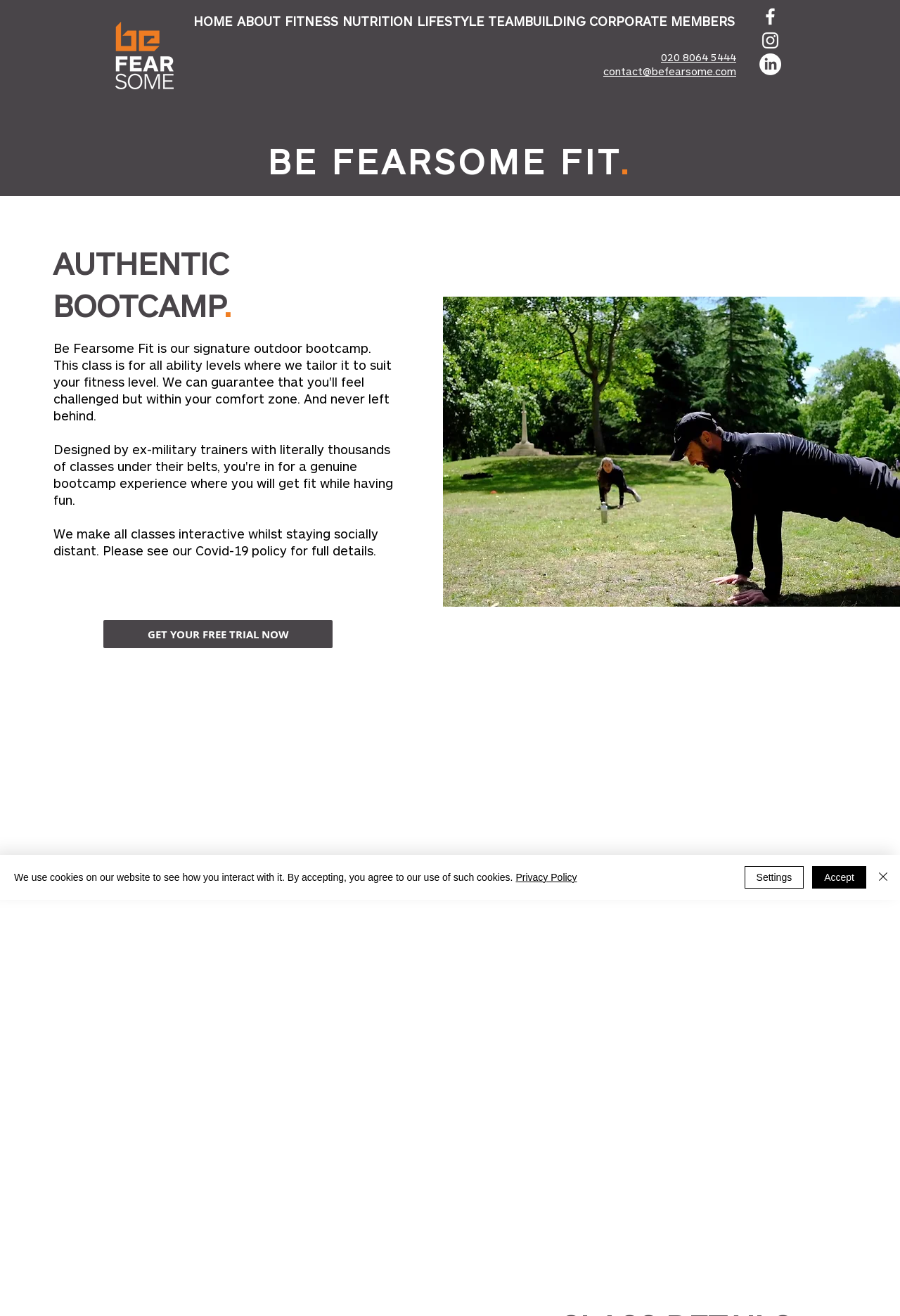Utilize the details in the image to thoroughly answer the following question: What is the purpose of the classes offered by Be Fearsome?

I found the purpose of the classes by looking at the static text element with the text 'AUTHENTIC BOOTCAMP' which is located below the heading element.